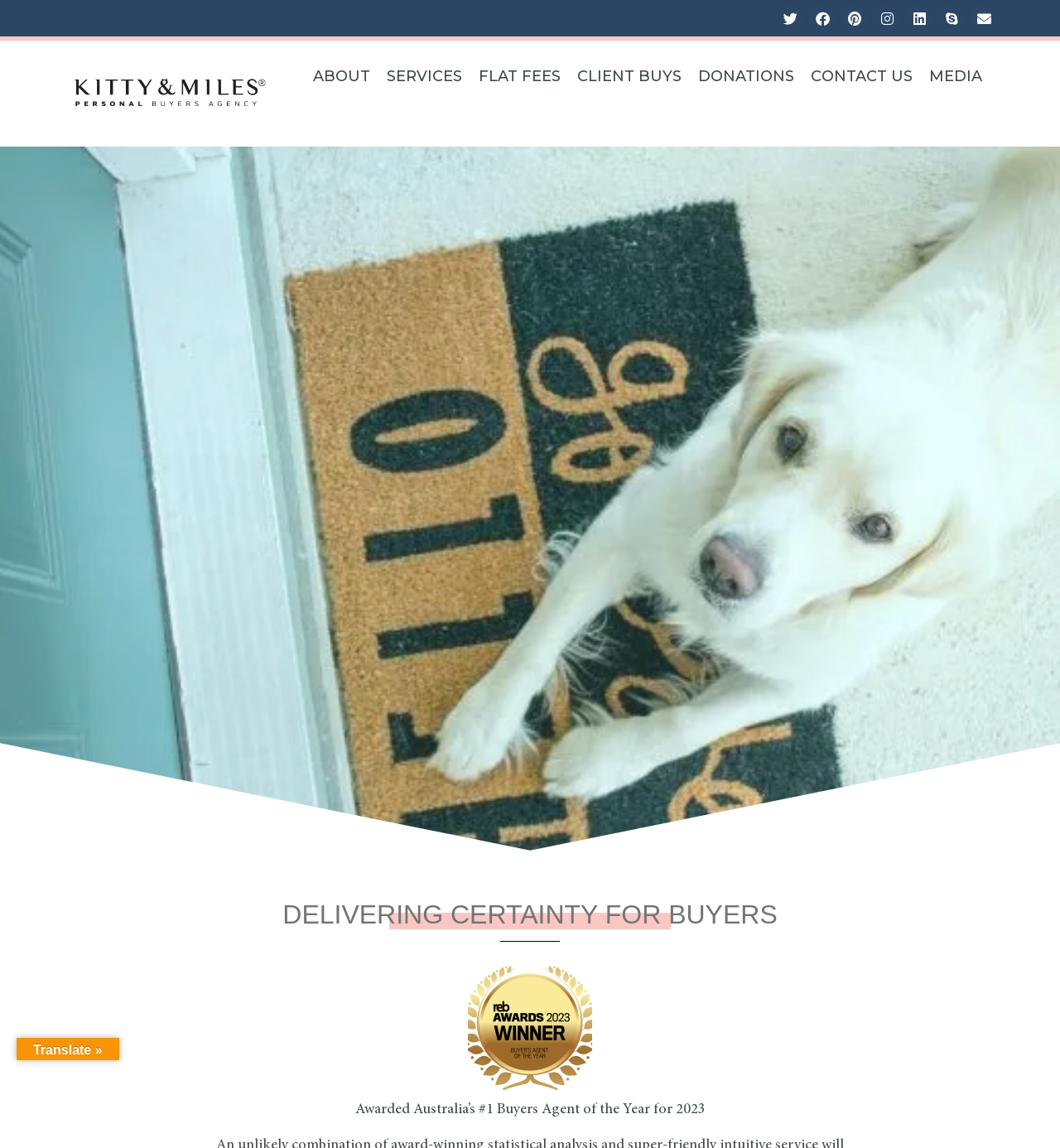Highlight the bounding box coordinates of the element you need to click to perform the following instruction: "Follow on Twitter."

[0.732, 0.004, 0.759, 0.028]